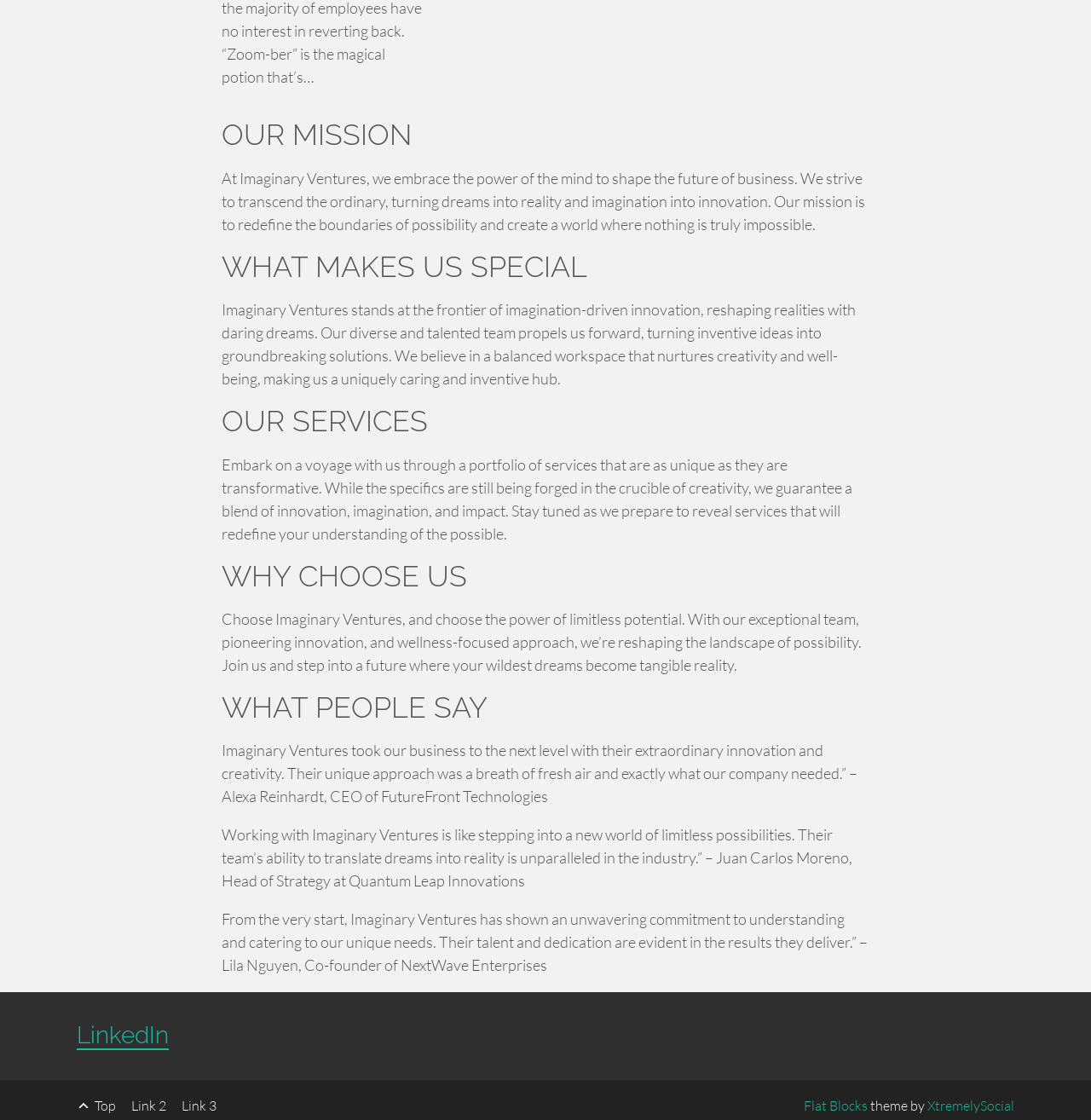What is the mission of Imaginary Ventures?
Craft a detailed and extensive response to the question.

Based on the StaticText element with the text 'Our mission is to redefine the boundaries of possibility and create a world where nothing is truly impossible.', it can be inferred that the mission of Imaginary Ventures is to redefine the boundaries of possibility.